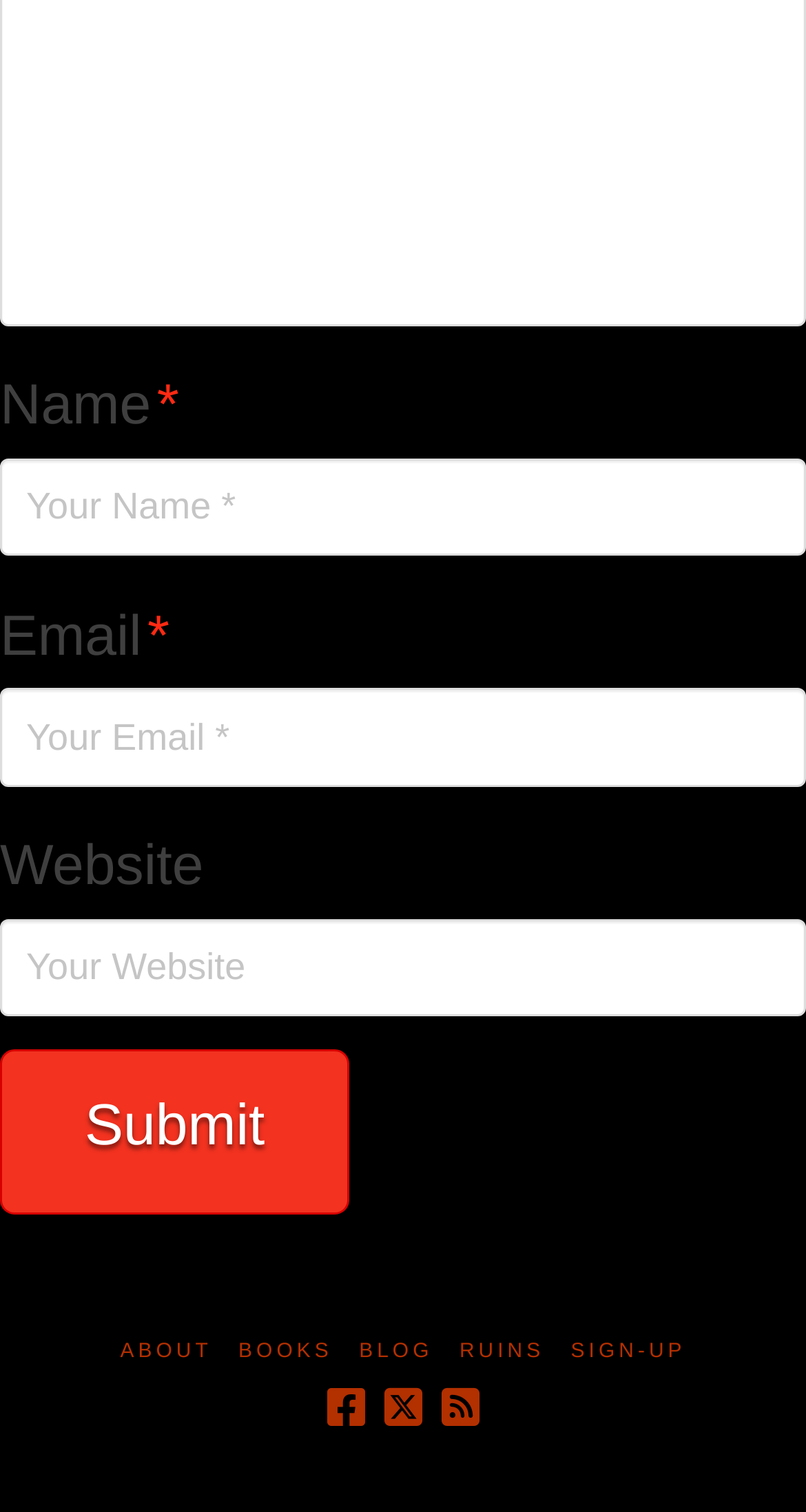Determine the bounding box coordinates of the target area to click to execute the following instruction: "Contact us."

None